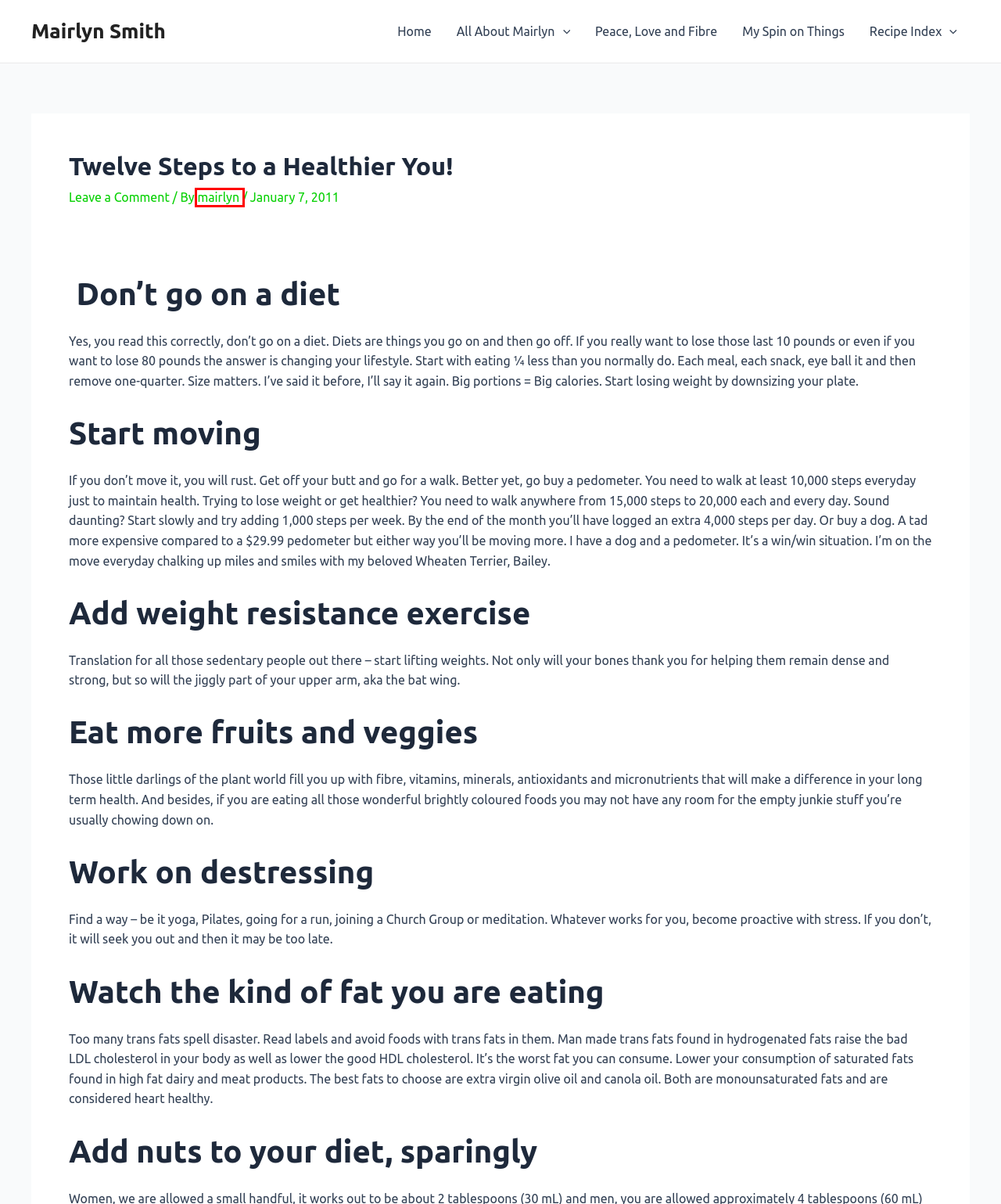You see a screenshot of a webpage with a red bounding box surrounding an element. Pick the webpage description that most accurately represents the new webpage after interacting with the element in the red bounding box. The options are:
A. My Spin on Things – Mairlyn Smith
B. All Recipes – Mairlyn Smith
C. Peace, Love and Fibre: Over 100 Fibre-Rich Recipes for the Whole Family  – Mairlyn Smith
D. Blueberry Crisp – using frozen local blueberries – Mairlyn Smith
E. Meet Mairlyn – Mairlyn Smith
F. Mairlyn Smith – Healthy Cooking Seasoned with Laughter
G. mairlyn – Mairlyn Smith
H. Sweet Potatoes NOT Yams! – Mairlyn Smith

G